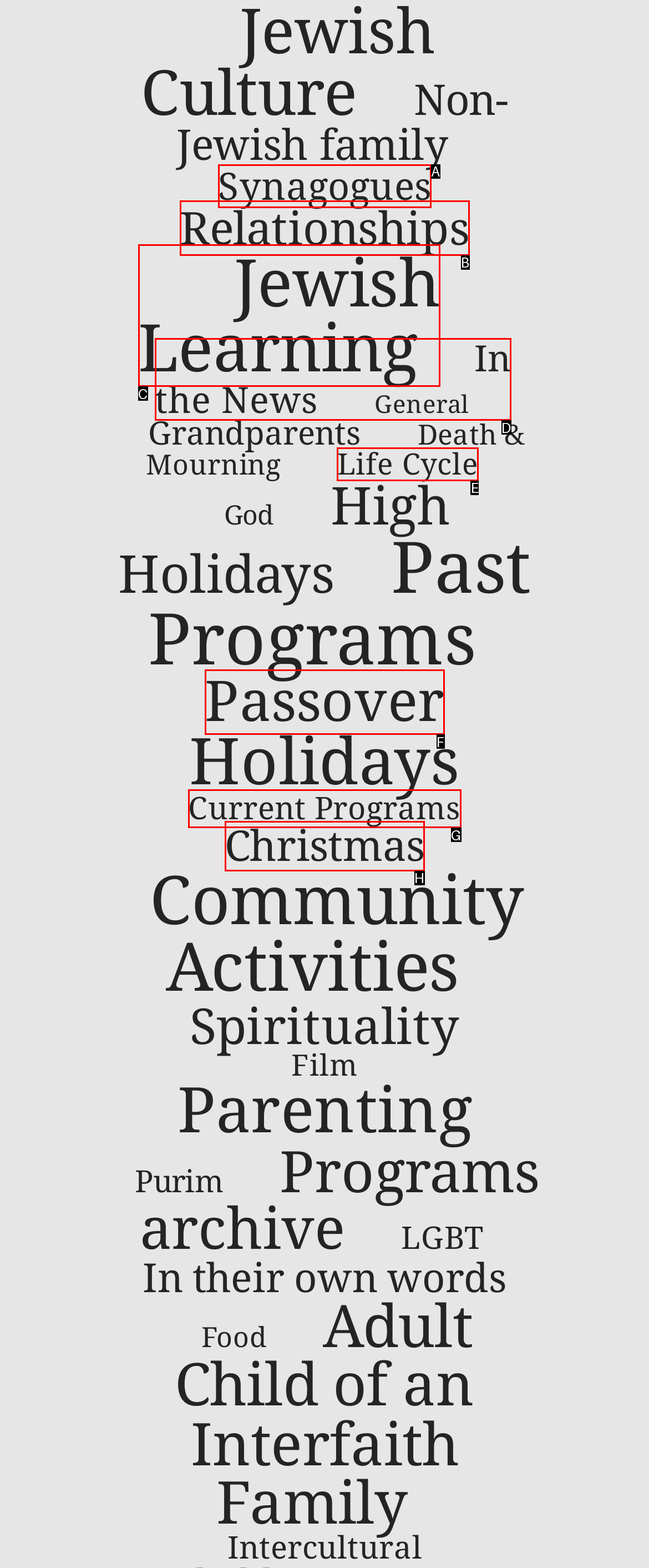From the description: Passover, identify the option that best matches and reply with the letter of that option directly.

F